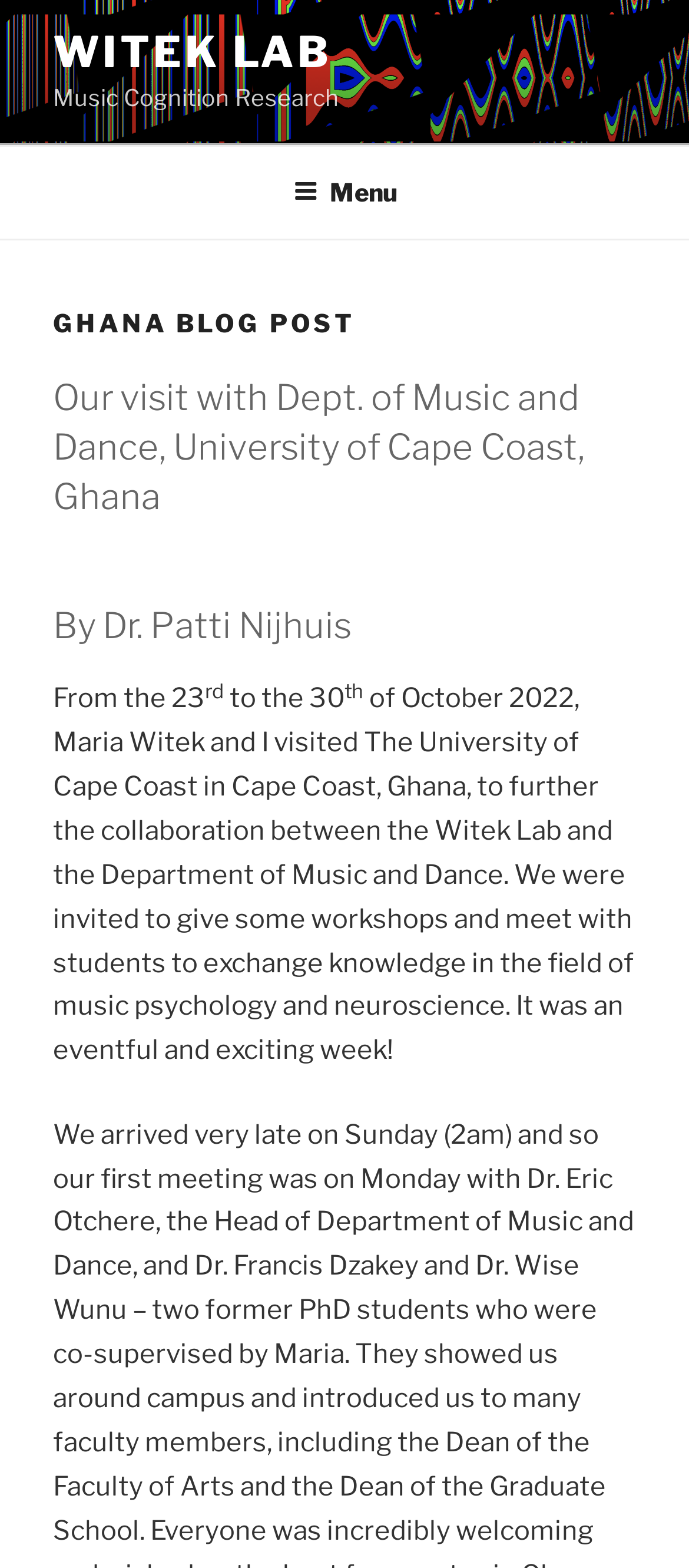Answer in one word or a short phrase: 
What is the field of study mentioned in the webpage?

Music psychology and neuroscience